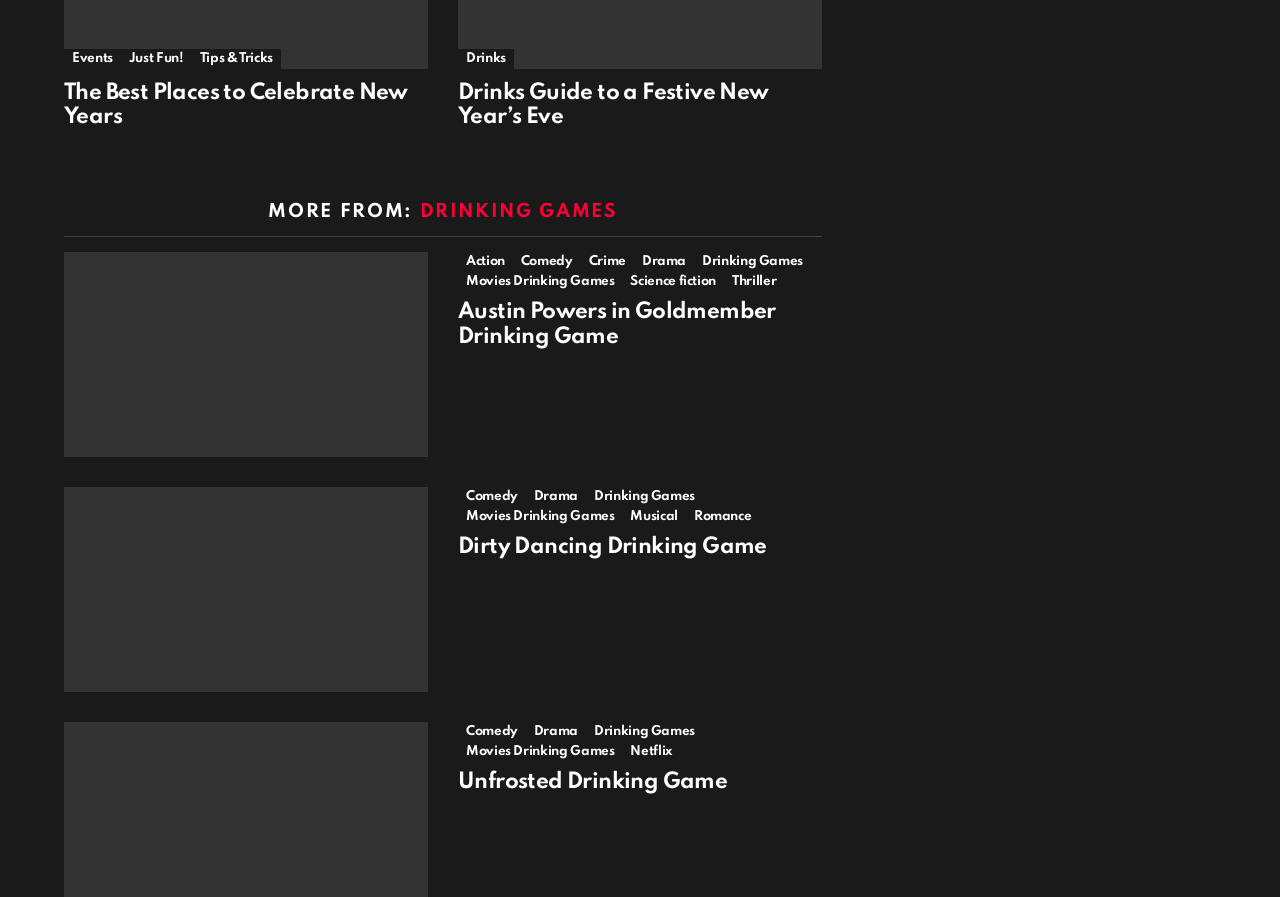Please respond to the question using a single word or phrase:
What is the main topic of the webpage?

Drinking Games